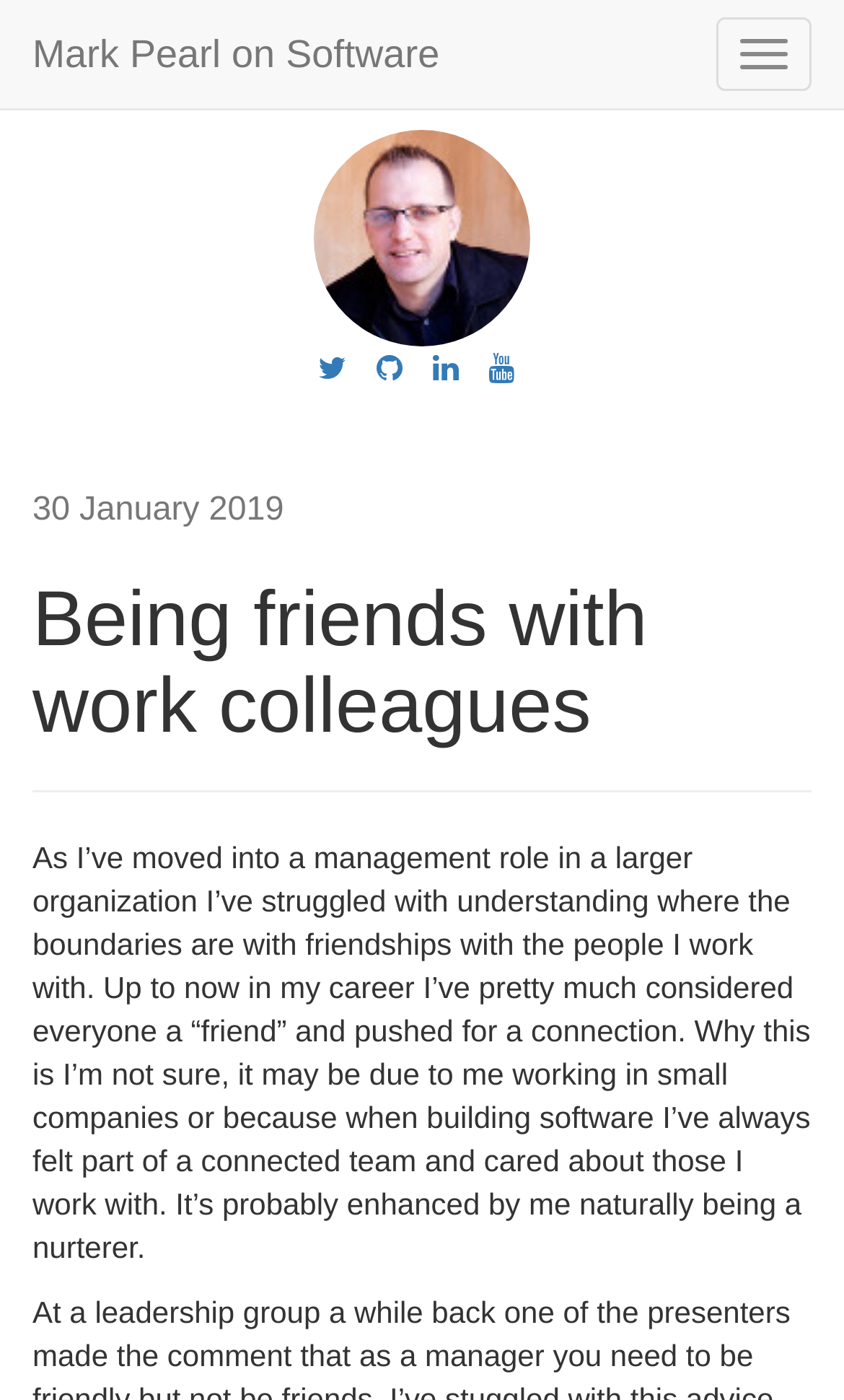Provide a one-word or short-phrase response to the question:
What is the author's natural trait?

Nurturer